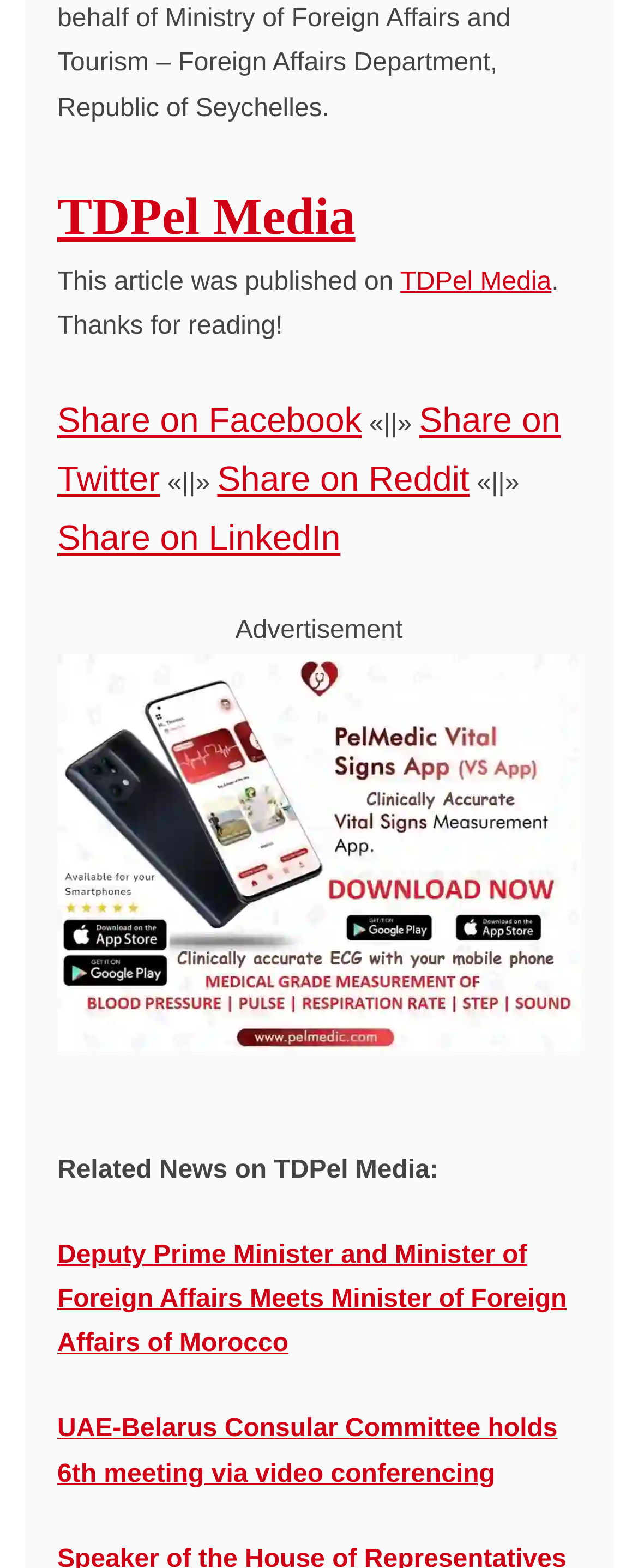How many related news articles are listed?
Refer to the image and give a detailed answer to the query.

The related news section on the webpage lists two news articles, one about the Deputy Prime Minister and Minister of Foreign Affairs meeting the Minister of Foreign Affairs of Morocco, and another about the UAE-Belarus Consular Committee meeting.